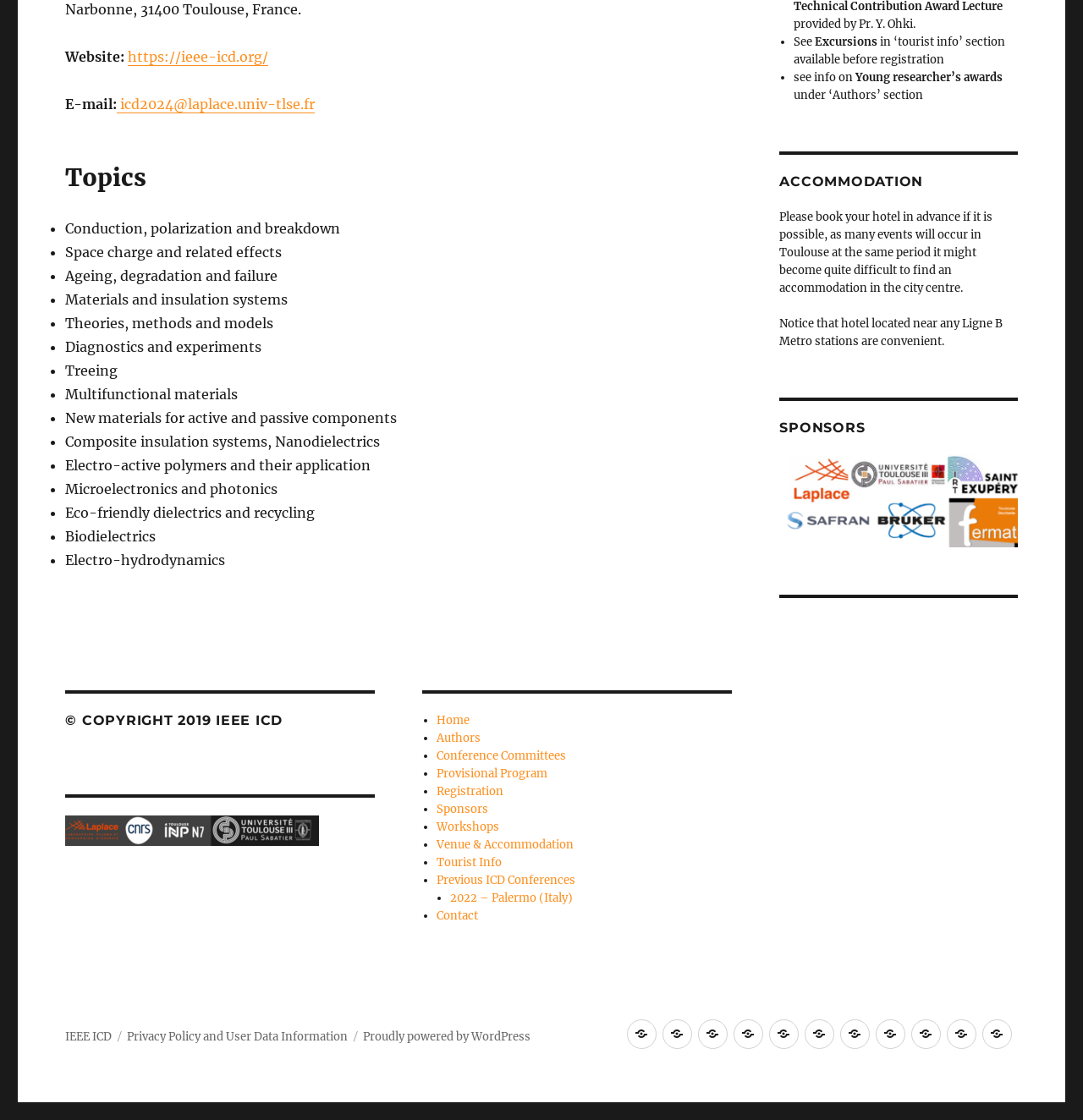Determine the bounding box for the described UI element: "Contact".

[0.907, 0.91, 0.934, 0.936]